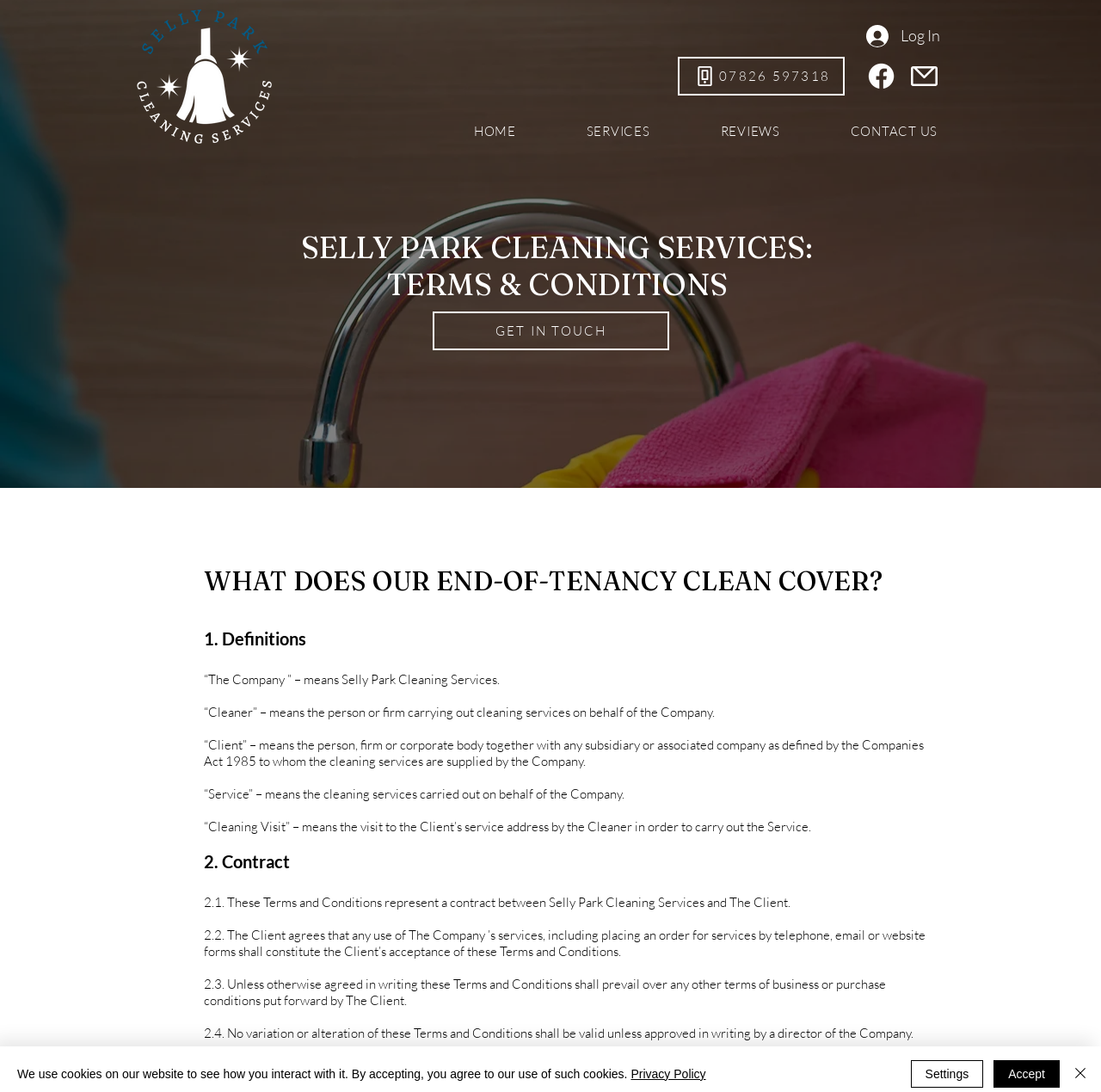Please give the bounding box coordinates of the area that should be clicked to fulfill the following instruction: "Check the comment count". The coordinates should be in the format of four float numbers from 0 to 1, i.e., [left, top, right, bottom].

None